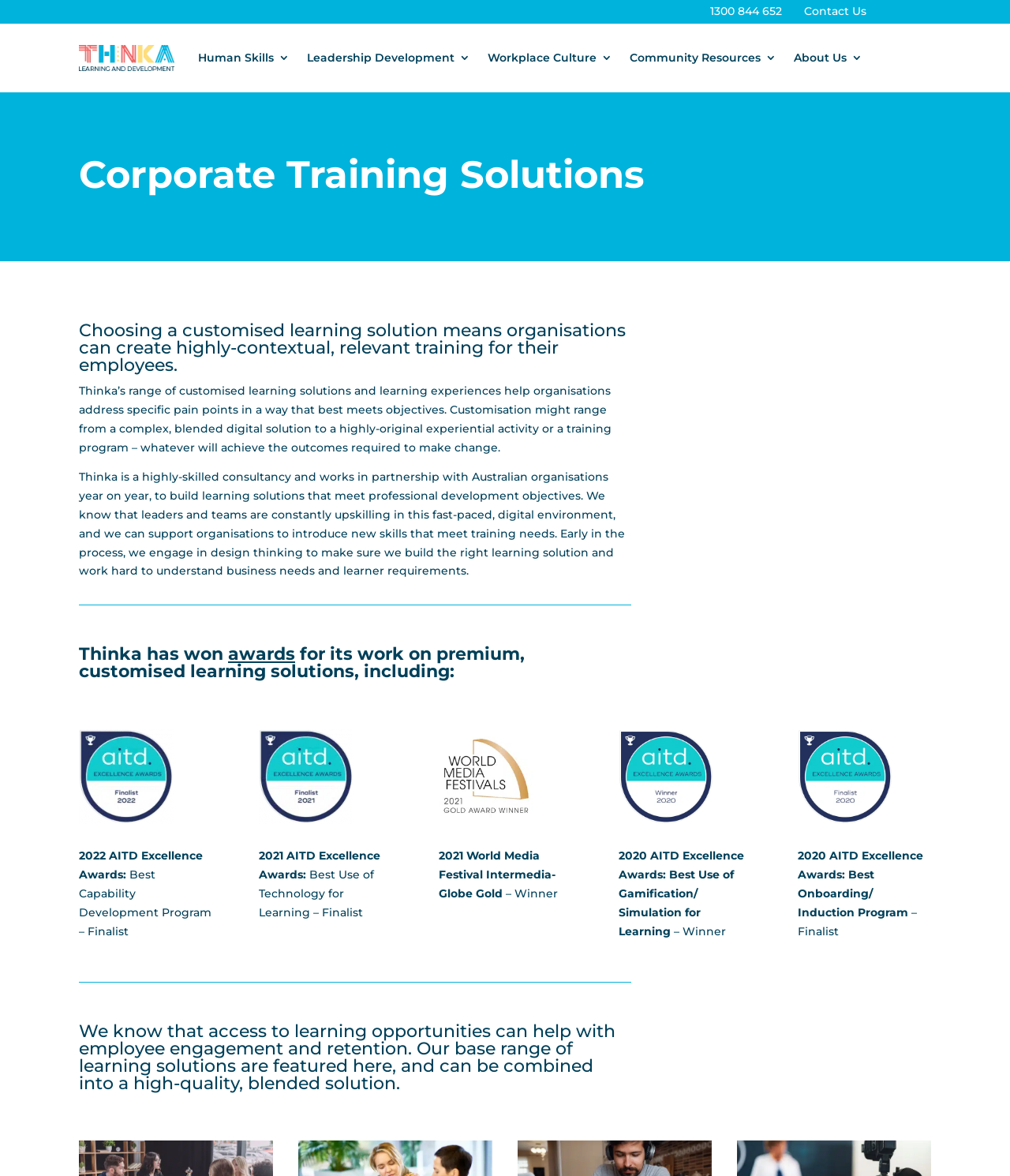Find the bounding box coordinates for the element described here: "Community Resources".

[0.623, 0.023, 0.768, 0.075]